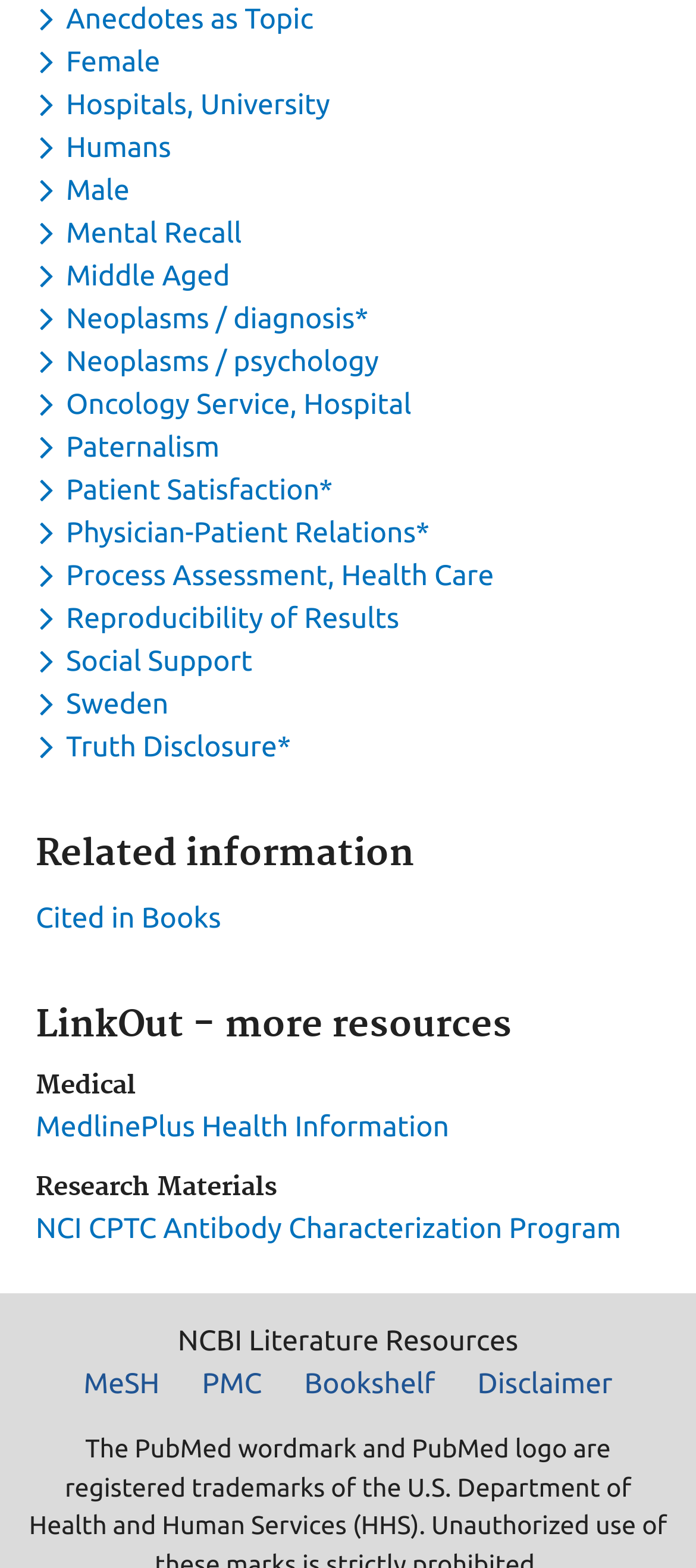Please locate the bounding box coordinates of the element that should be clicked to achieve the given instruction: "Go to MedlinePlus Health Information".

[0.051, 0.708, 0.645, 0.729]